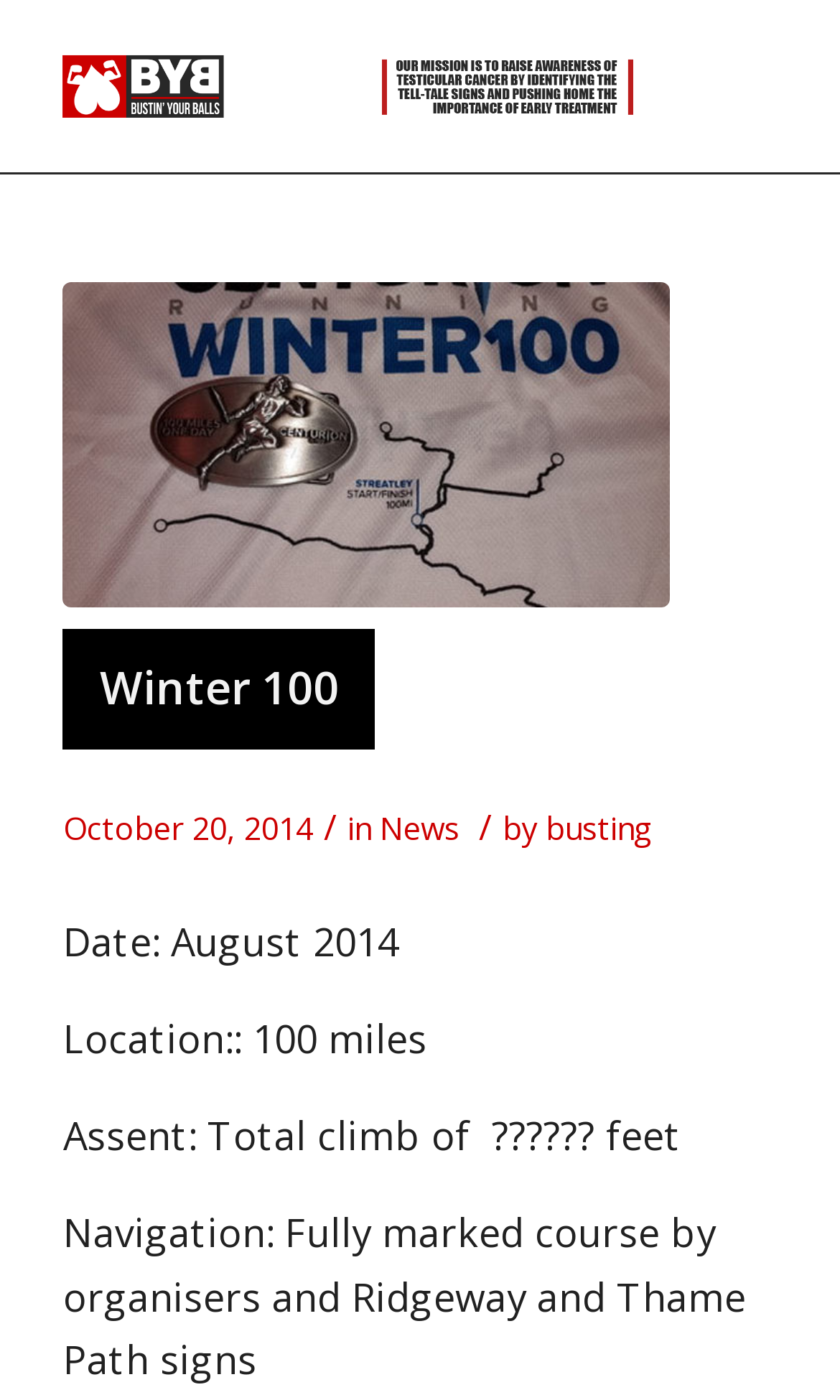Locate the bounding box of the UI element described by: "Menu Menu" in the given webpage screenshot.

[0.784, 0.0, 0.925, 0.123]